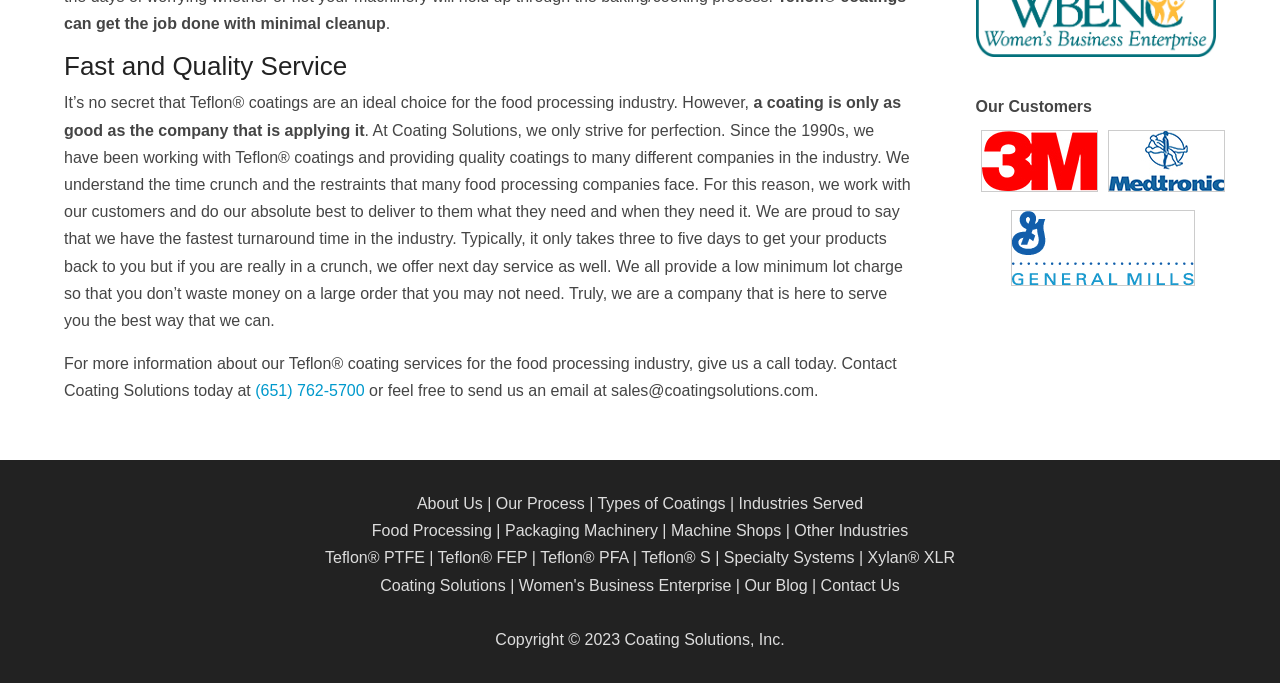Show the bounding box coordinates for the HTML element as described: "Teflon® PTFE".

[0.254, 0.804, 0.332, 0.829]